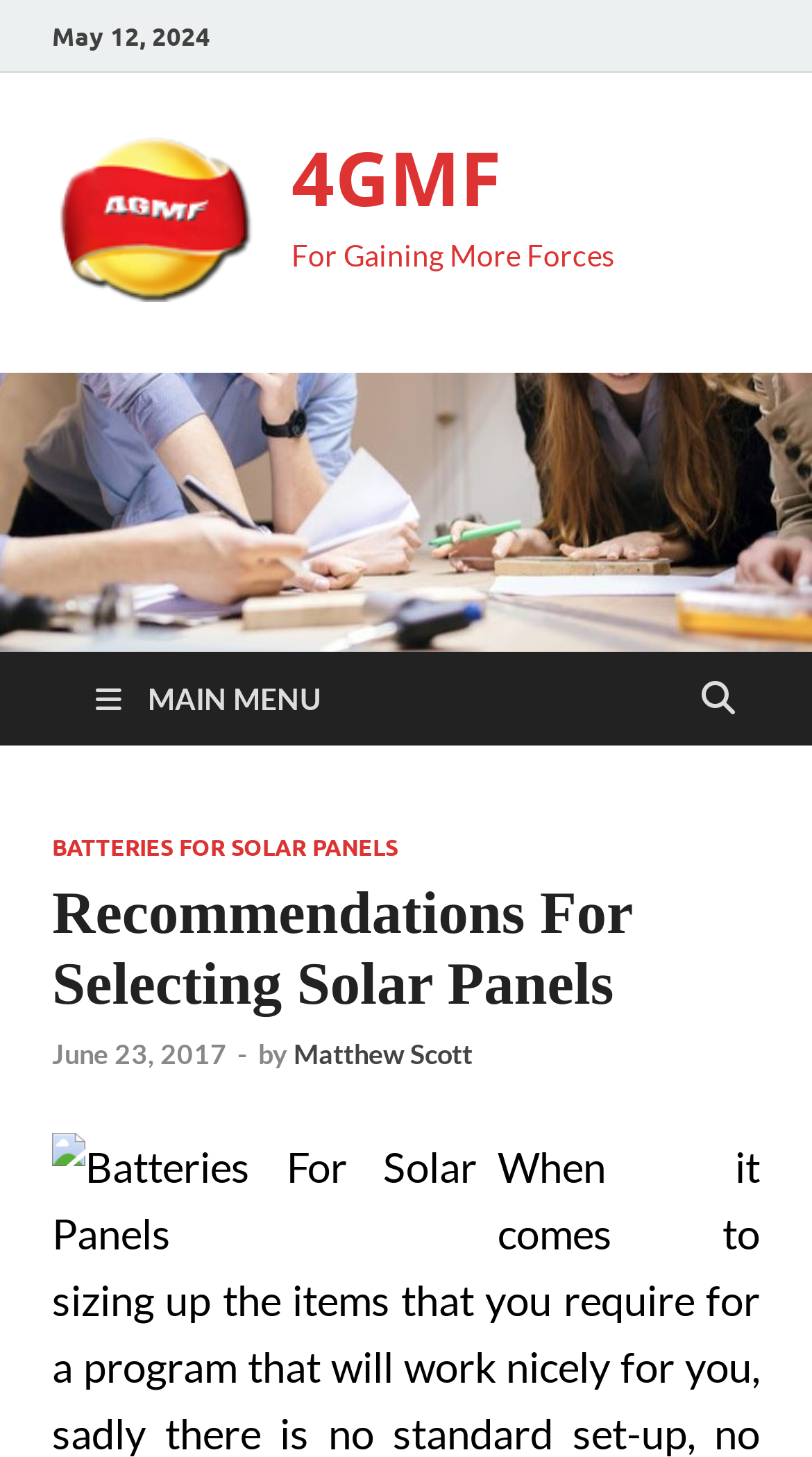Describe all the key features of the webpage in detail.

The webpage appears to be an article or blog post about selecting solar panels, with the title "Recommendations For Selecting Solar Panels" prominently displayed near the top. The title is accompanied by a date, "May 12, 2024", and a link to the website "4GMF" with its logo. 

On the top-right side, there is another link to "4GMF" with the text "For Gaining More Forces" next to it. Below the title, there is a main menu link with an icon, which expands to reveal a submenu with links to other articles, including "BATTERIES FOR SOLAR PANELS". 

The article's author, "Matthew Scott", is credited near the top, along with the date "June 23, 2017". There is an image related to "Batteries For Solar Panels" located below the main menu. The webpage has a total of 5 links, 5 static text elements, 2 images, and 1 time element.